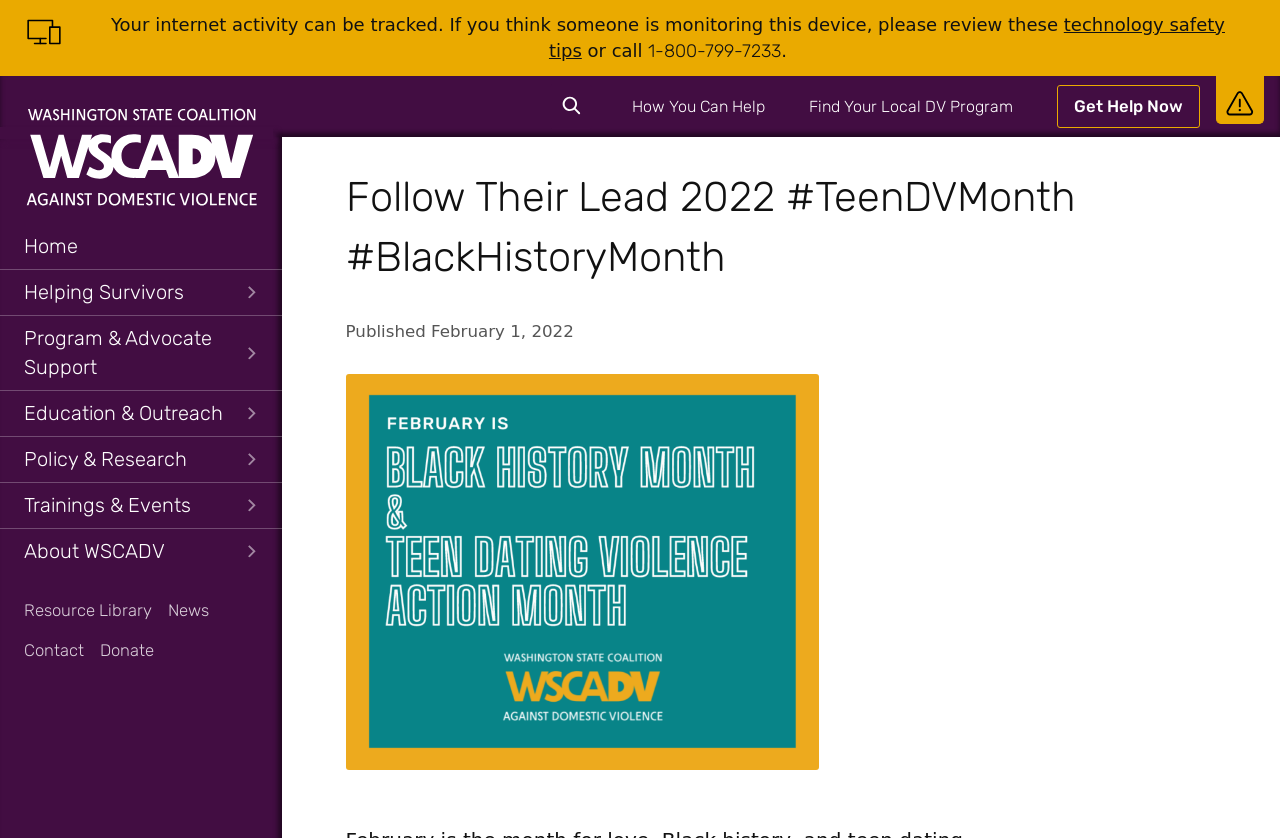Identify the bounding box coordinates of the element that should be clicked to fulfill this task: "Search the site". The coordinates should be provided as four float numbers between 0 and 1, i.e., [left, top, right, bottom].

[0.43, 0.1, 0.462, 0.154]